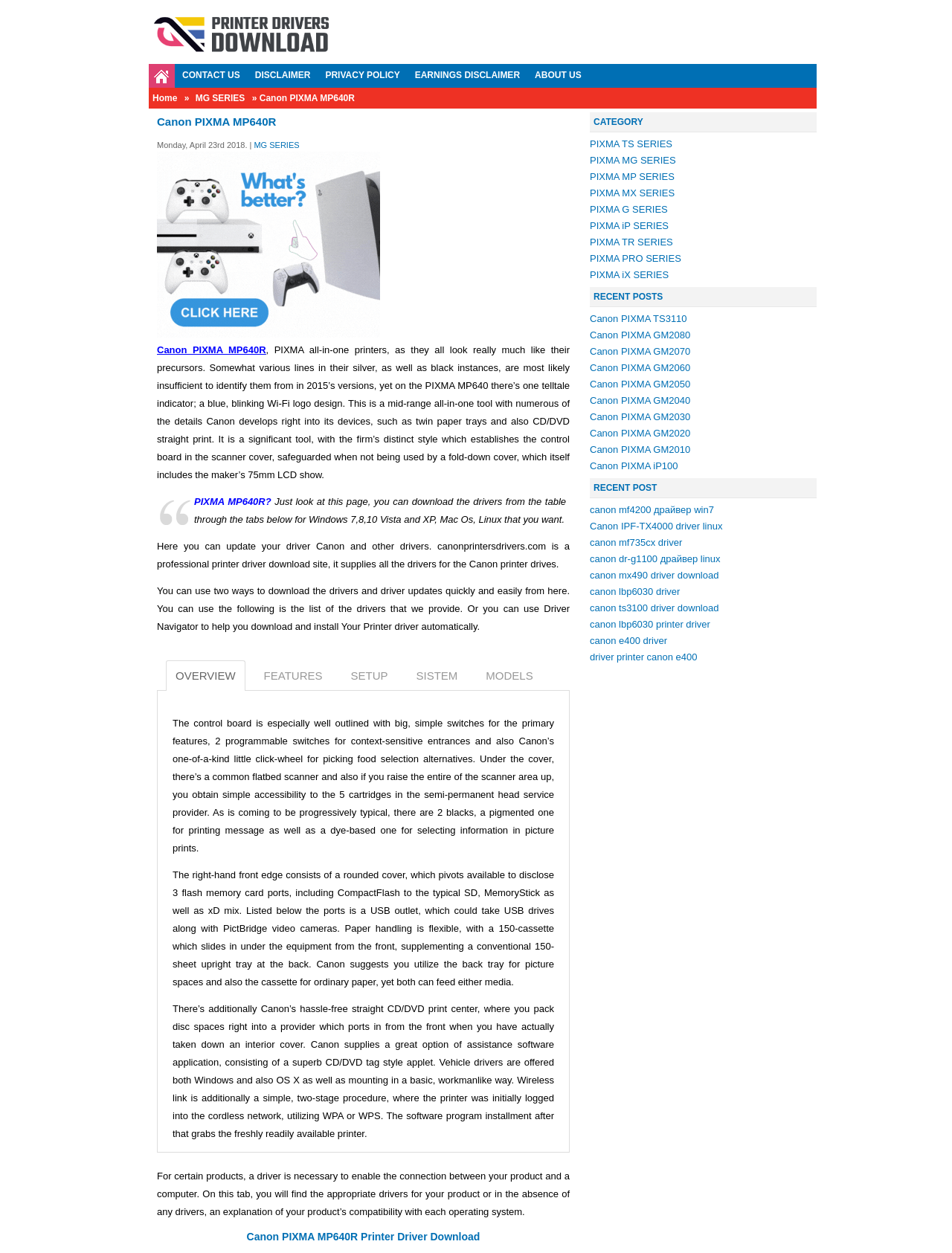Please locate the bounding box coordinates of the element's region that needs to be clicked to follow the instruction: "Go to Home". The bounding box coordinates should be provided as four float numbers between 0 and 1, i.e., [left, top, right, bottom].

[0.156, 0.074, 0.19, 0.082]